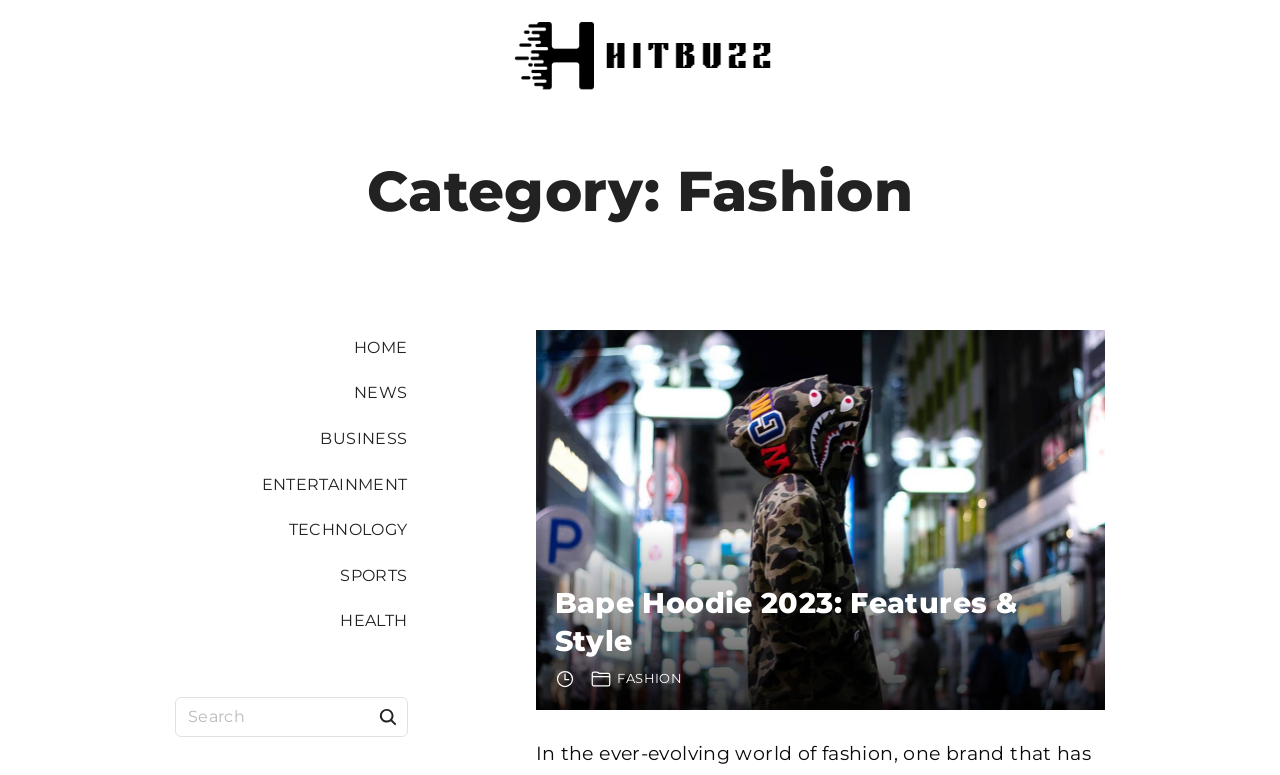Answer the question in one word or a short phrase:
How many links are present in the top menu?

6